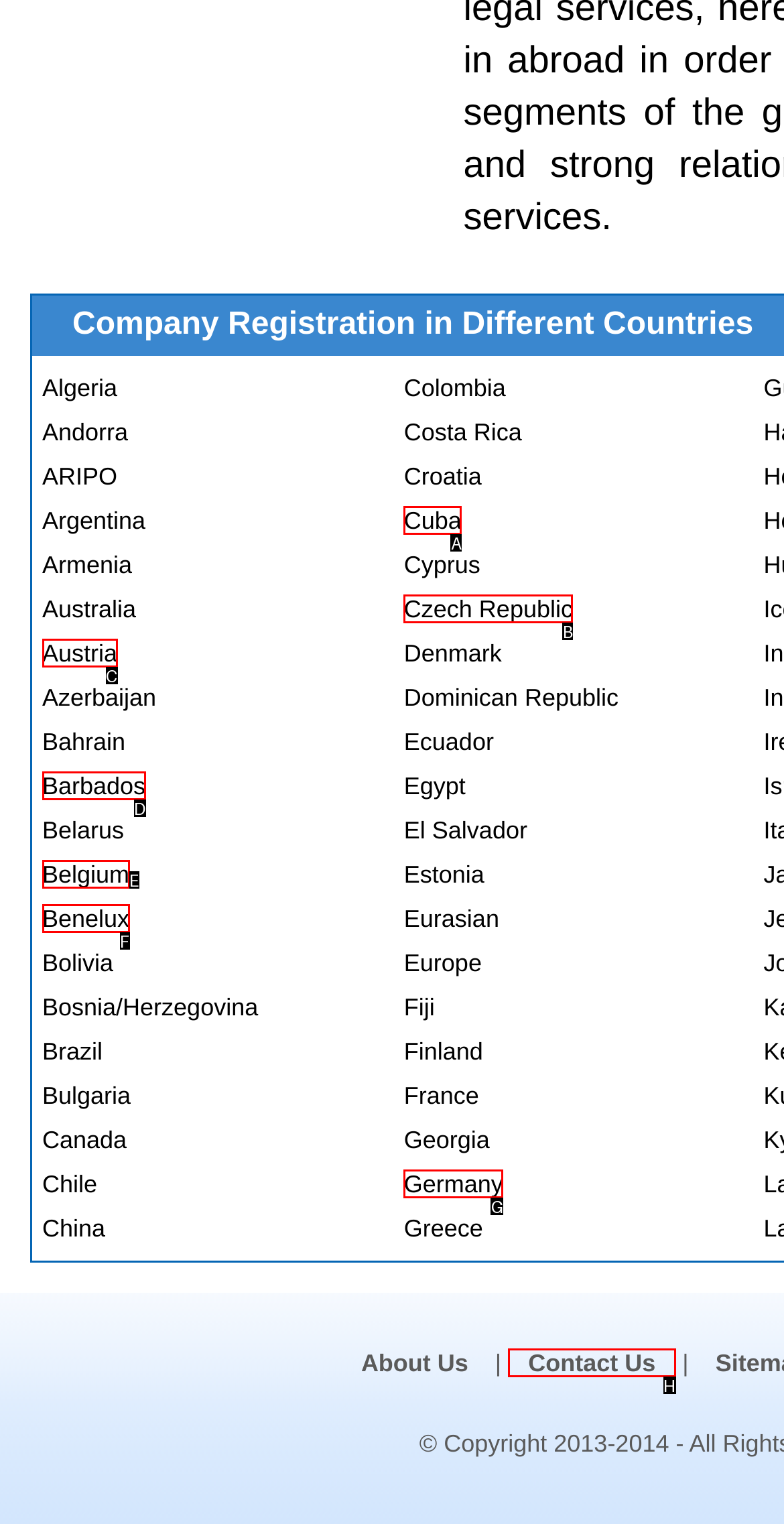Identify which option matches the following description: Czech Republic
Answer by giving the letter of the correct option directly.

B